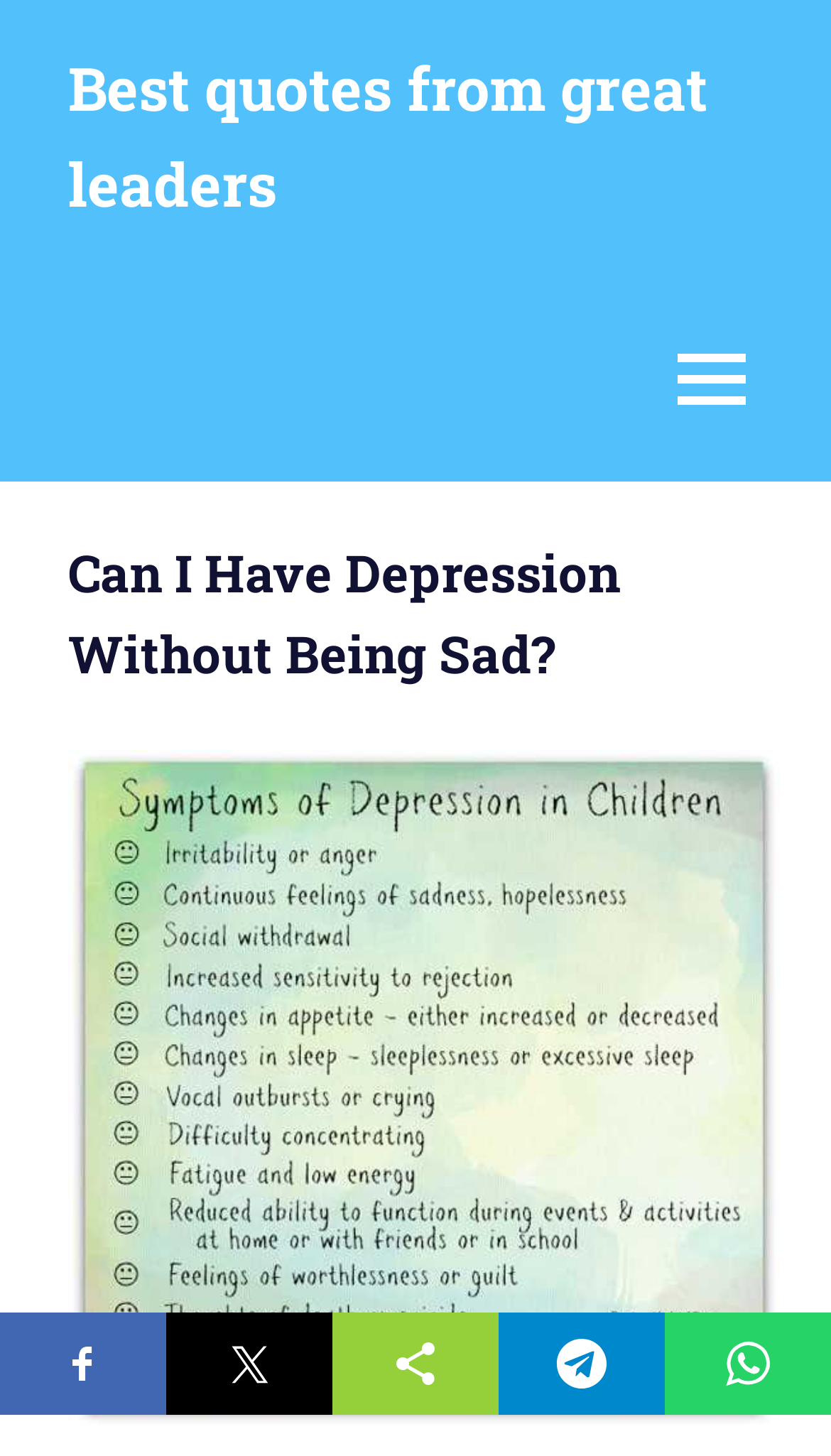What is the image below the main heading?
Look at the image and answer the question using a single word or phrase.

Depression-related image